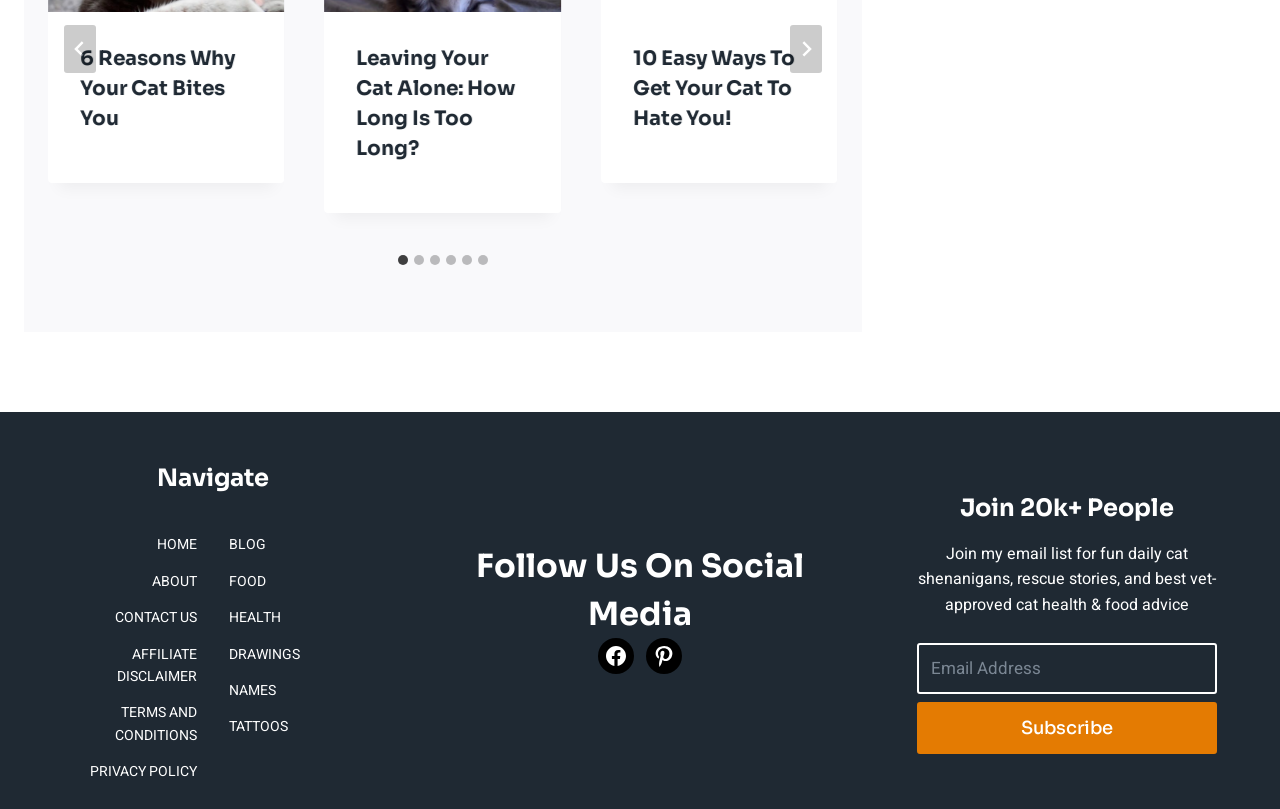Please determine the bounding box coordinates of the section I need to click to accomplish this instruction: "Follow on Facebook".

[0.467, 0.789, 0.495, 0.833]